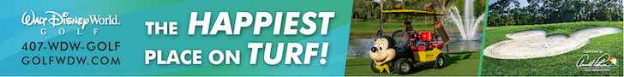Analyze the image and give a detailed response to the question:
Who is the character featured in the illustration?

The illustration on the banner depicts Mickey Mouse, embodying the joyful spirit of Disney, which adds a playful touch to the promotional material for the golf courses at Walt Disney World.